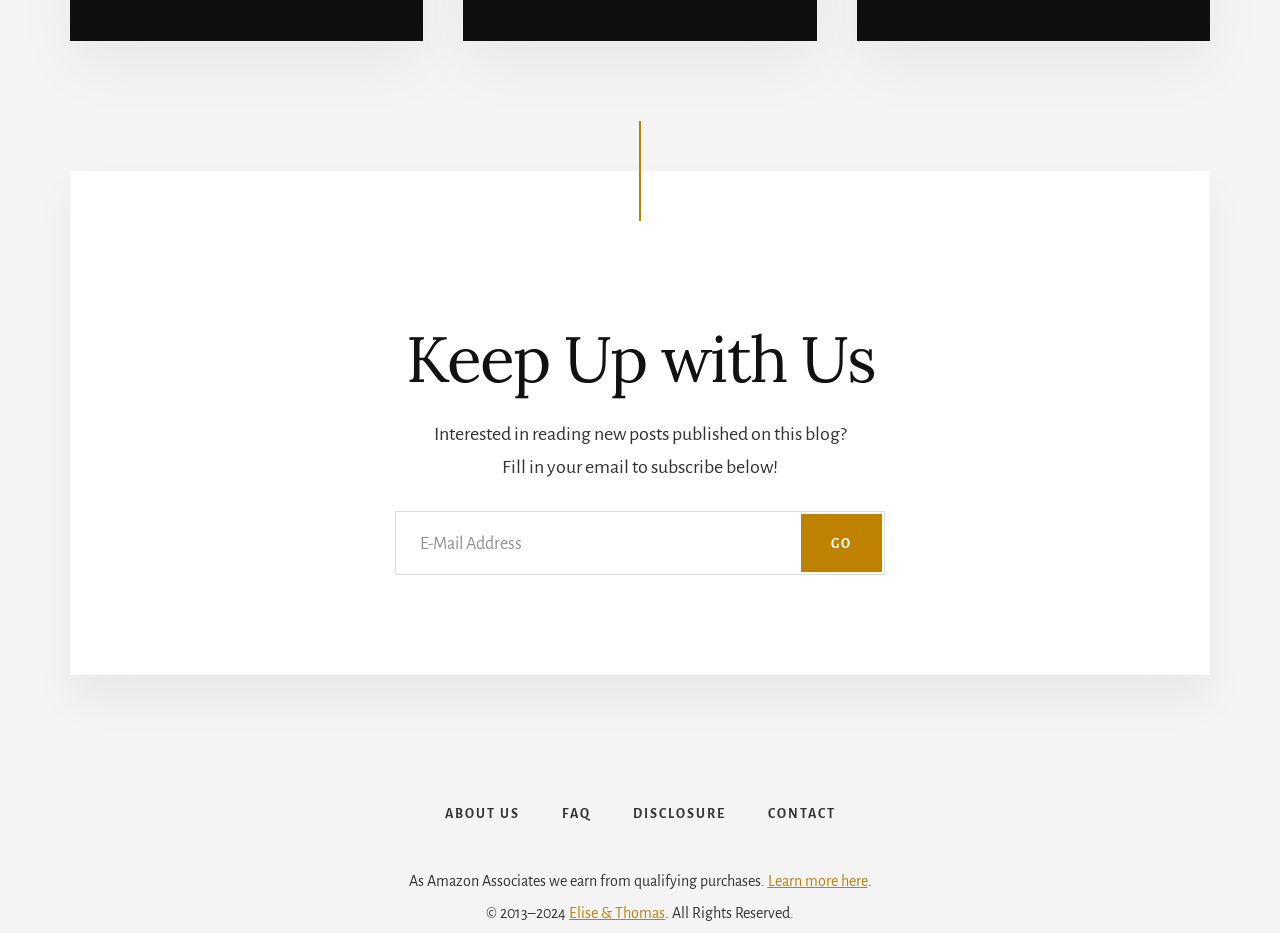Using details from the image, please answer the following question comprehensively:
Who are the authors of the website?

The webpage has a link 'Elise & Thomas' at the bottom, which suggests that Elise and Thomas are the authors or owners of the website.